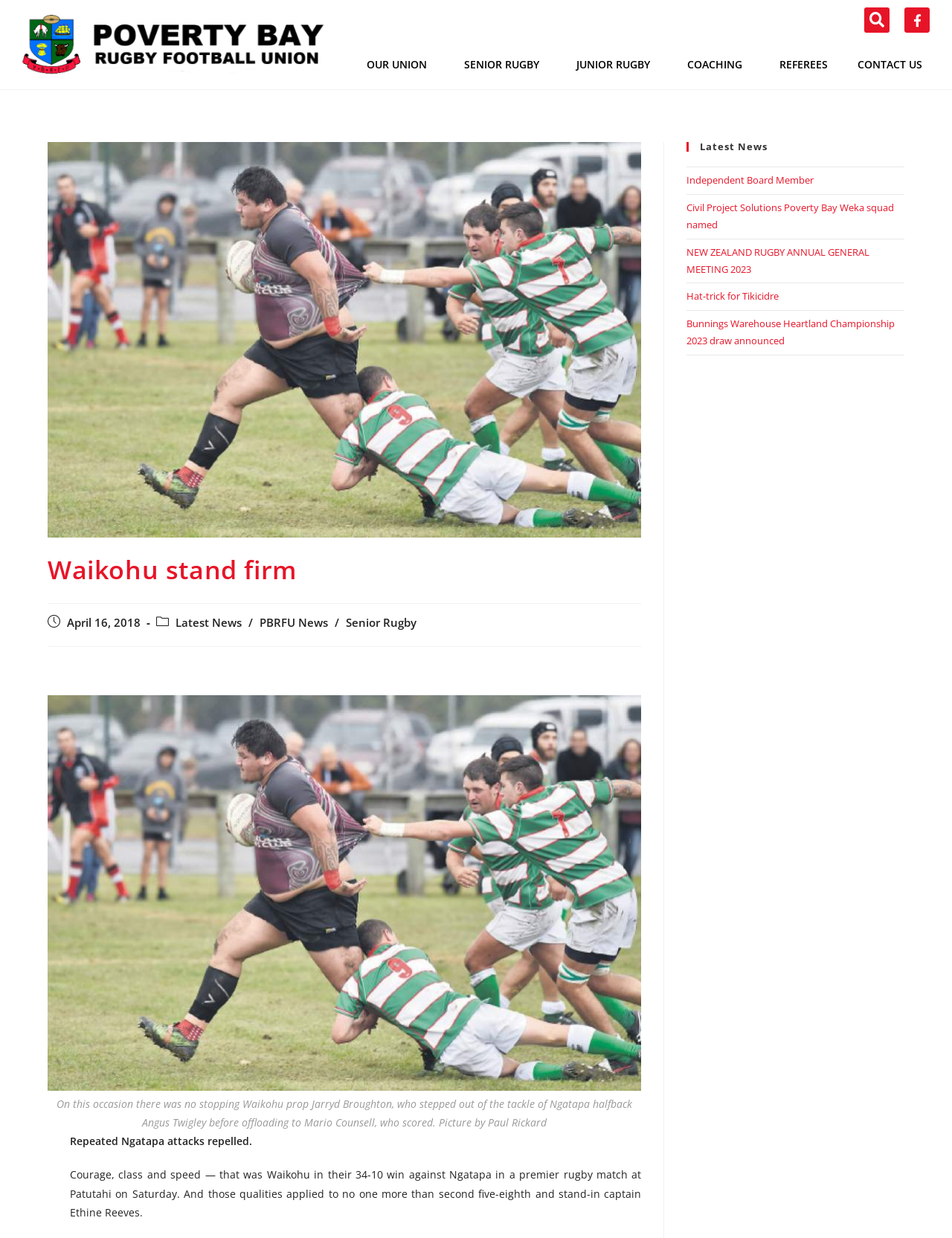What is the score of the rugby match?
Please answer the question with a detailed and comprehensive explanation.

I found the answer by reading the article on the webpage, which mentions 'Waikohu in their 34-10 win against Ngatapa' in the article body.